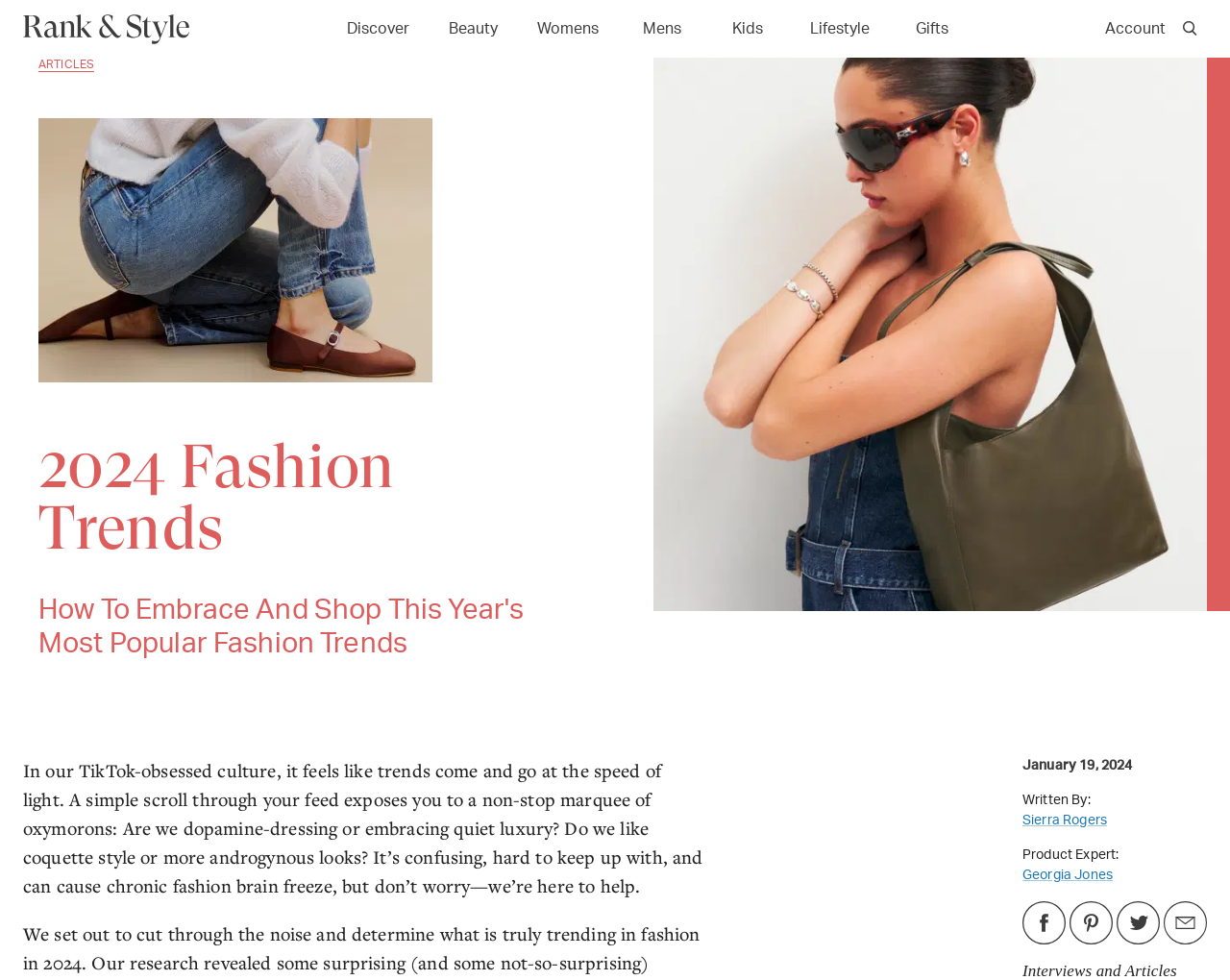Analyze the image and answer the question with as much detail as possible: 
What is the main topic of the article?

The main topic of the article can be determined by looking at the heading on the webpage, which is '2024 Fashion Trends'.